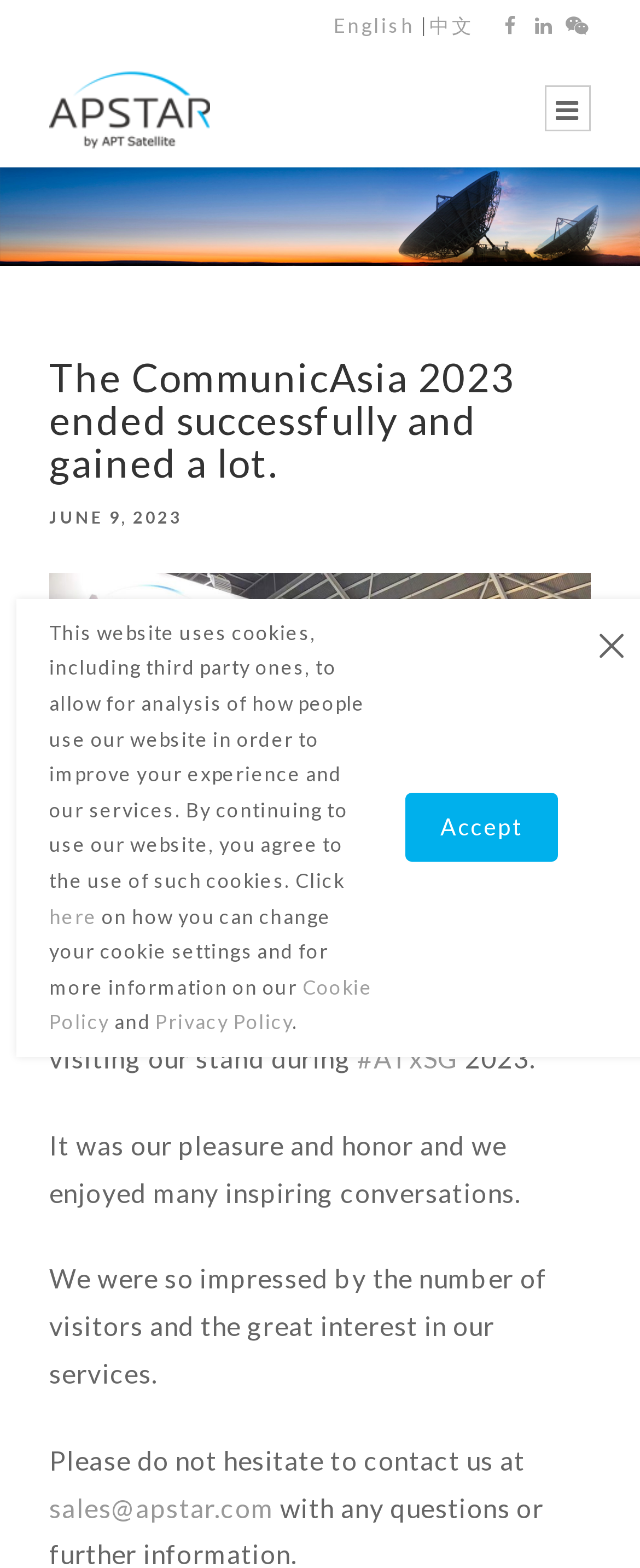Offer a meticulous caption that includes all visible features of the webpage.

This webpage is about APSTAR's successful participation in CommunicAsia 2023. At the top, there are three links for language selection: English, 中文, and a Facebook icon. Next to the Facebook icon, there are links to Linkedin and Wechat. 

On the left side, there is a logo image. Below the logo, there is a navigation toggle button. 

The main content starts with a heading that reads "The CommunicAsia 2023 ended successfully and gained a lot." Below the heading, there is a date "JUNE 9, 2023". 

The main text expresses gratitude to friends who visited their stand during the event, mentioning that it was a pleasure and honor to have inspiring conversations. The text also mentions being impressed by the number of visitors and their interest in APSTAR's services. 

The webpage provides contact information, encouraging visitors to reach out to them at sales@apstar.com. 

At the bottom, there is a notice about the website's use of cookies, with links to learn more about cookie settings and the Cookie Policy. Additionally, there are links to the Privacy Policy and an "Accept" button.